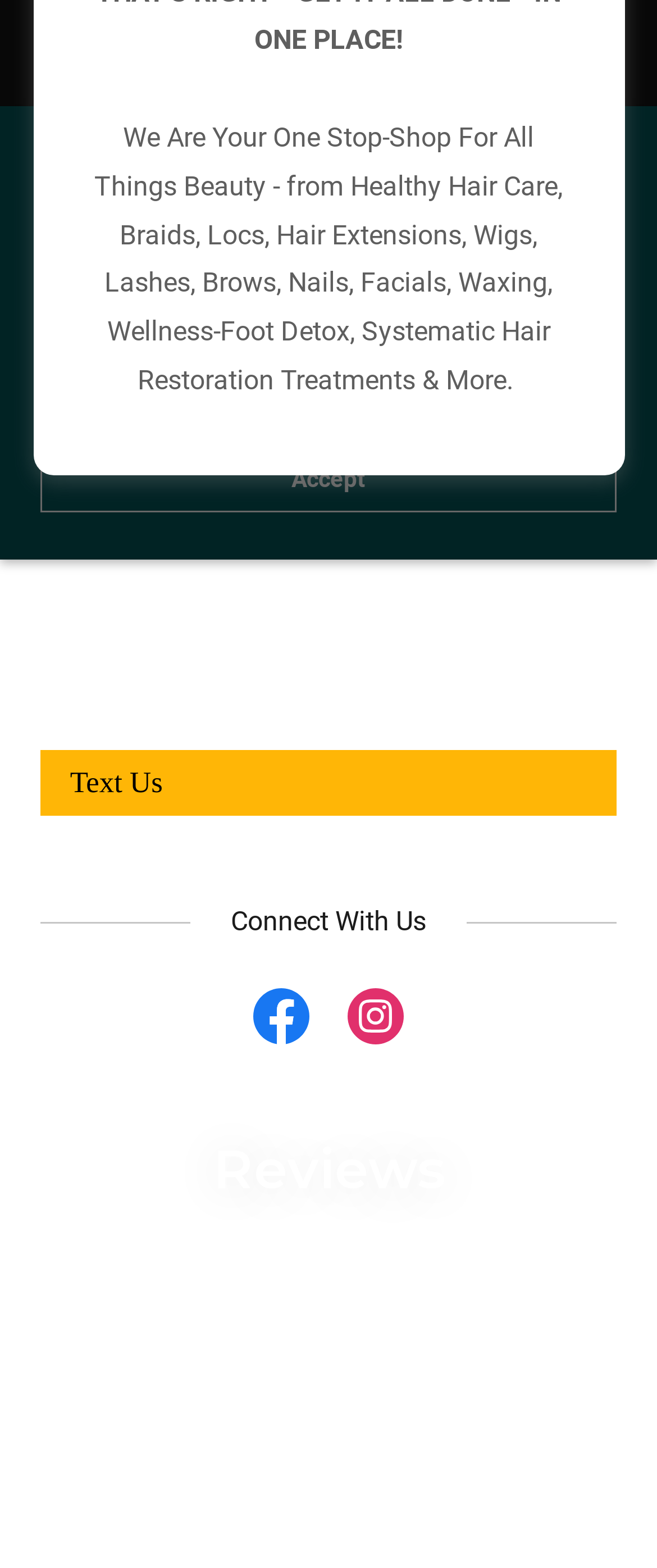Provide the bounding box coordinates for the specified HTML element described in this description: "aria-label="Instagram Social Link"". The coordinates should be four float numbers ranging from 0 to 1, in the format [left, top, right, bottom].

[0.5, 0.626, 0.644, 0.678]